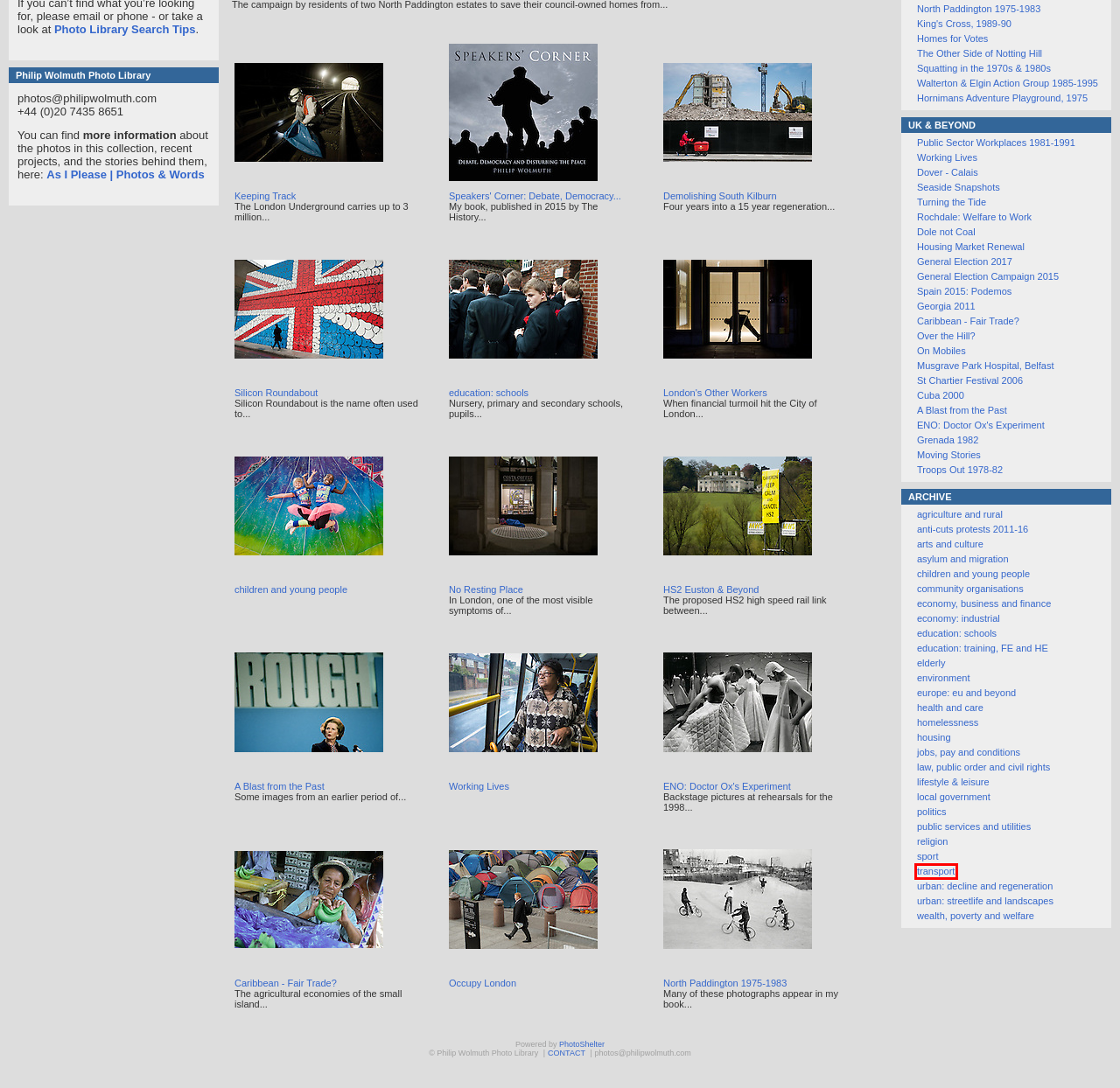Given a screenshot of a webpage with a red bounding box around a UI element, please identify the most appropriate webpage description that matches the new webpage after you click on the element. Here are the candidates:
A. Georgia 2011 - Images | Philip Wolmuth Photo Library
B. transport - Images | Philip Wolmuth Photo Library
C. Housing Market Renewal - Images | Philip Wolmuth Photo Library
D. Seaside Snapshots - Images | Philip Wolmuth Photo Library
E. europe: eu and beyond - Images | Philip Wolmuth Photo Library
F. ARCHIVE | Philip Wolmuth Photo Library
G. urban: streetlife and landscapes - Images | Philip Wolmuth Photo Library
H. Spain 2015: Podemos - Images | Philip Wolmuth Photo Library

B